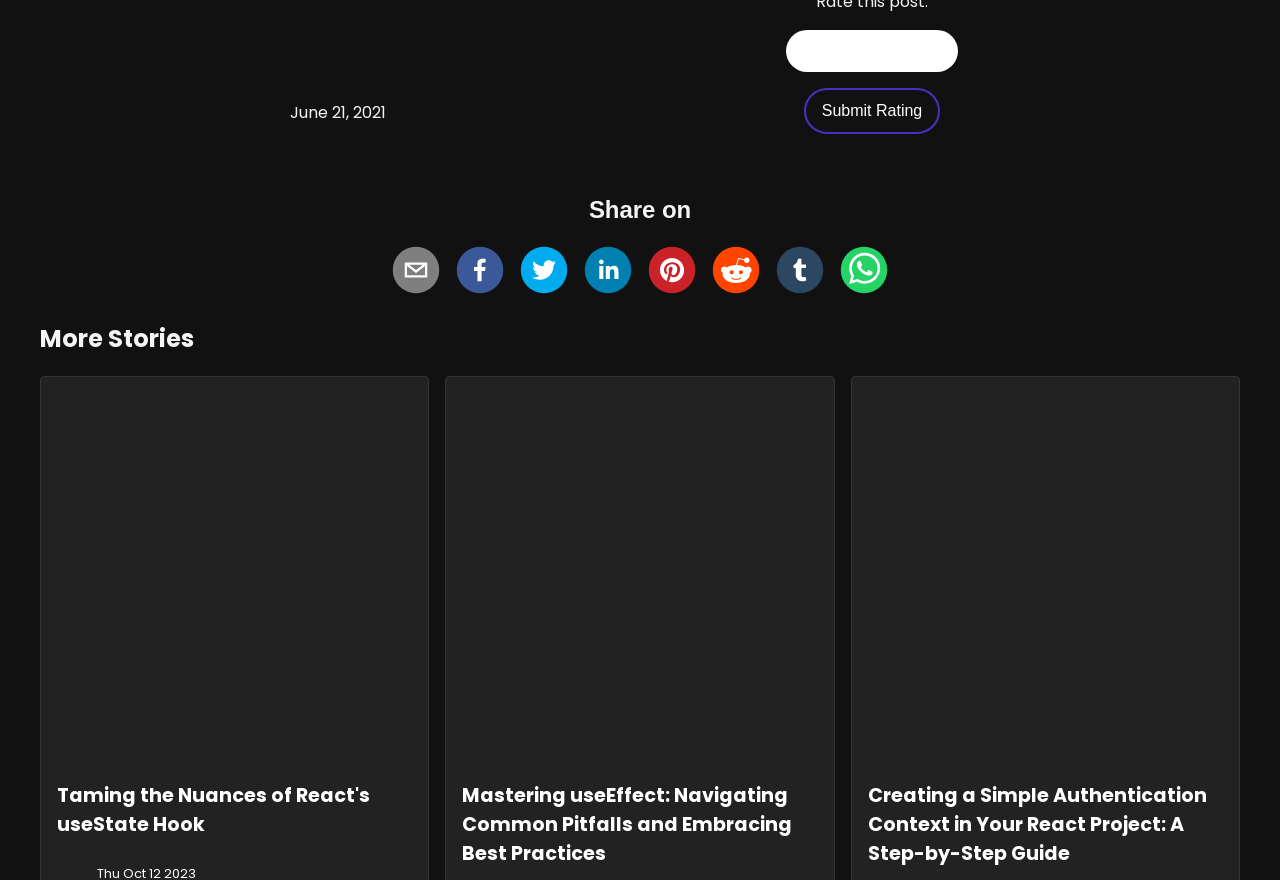How many social media sharing buttons are there?
Answer the question with a detailed explanation, including all necessary information.

There are 8 social media sharing buttons, including email, facebook, twitter, linkedin, pinterest, reddit, tumblr, and whatsapp, each with an image and a bounding box, aligned horizontally below the 'Share on' heading.